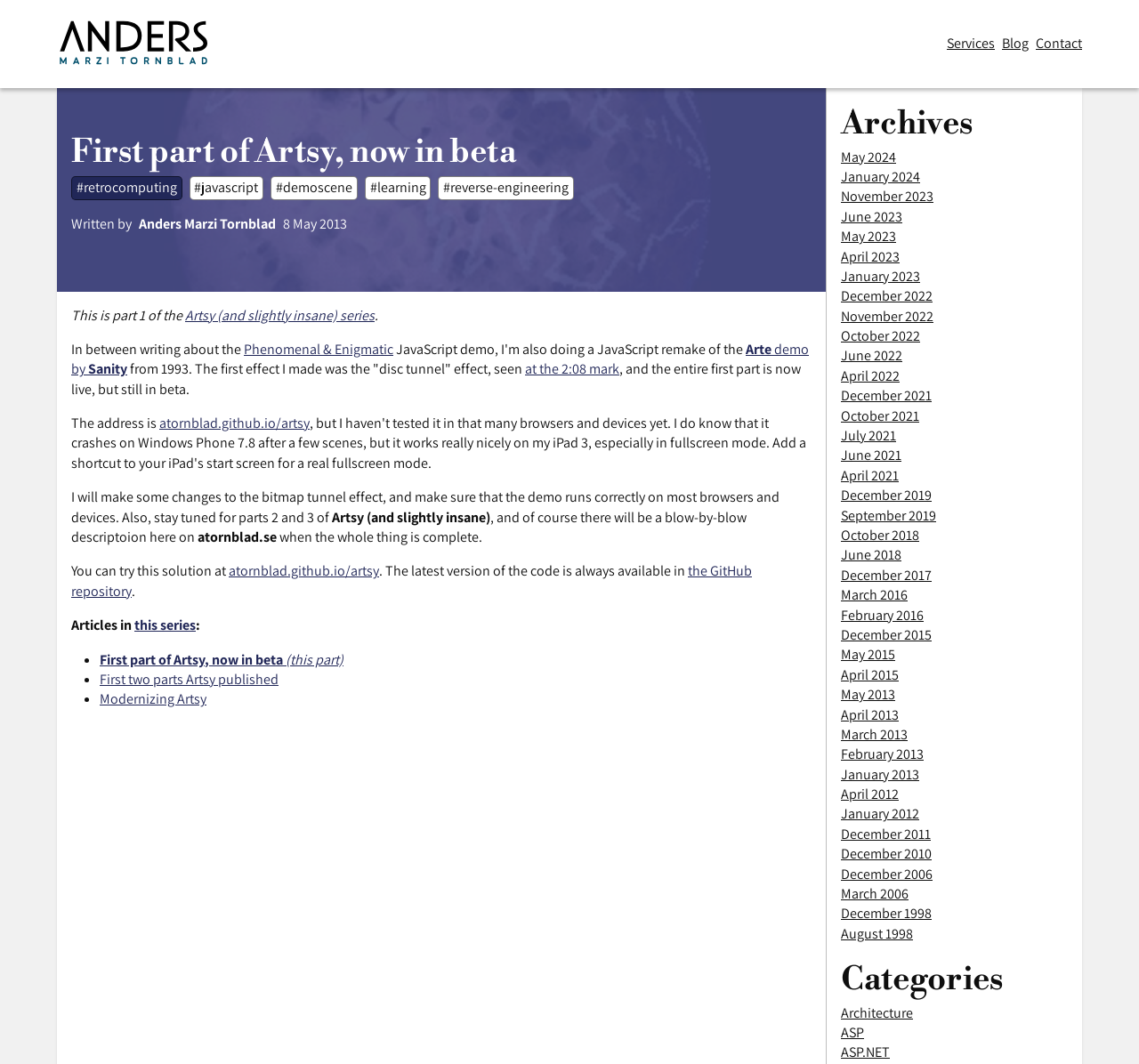Please specify the bounding box coordinates in the format (top-left x, top-left y, bottom-right x, bottom-right y), with values ranging from 0 to 1. Identify the bounding box for the UI component described as follows: First two parts Artsy published

[0.088, 0.63, 0.245, 0.647]